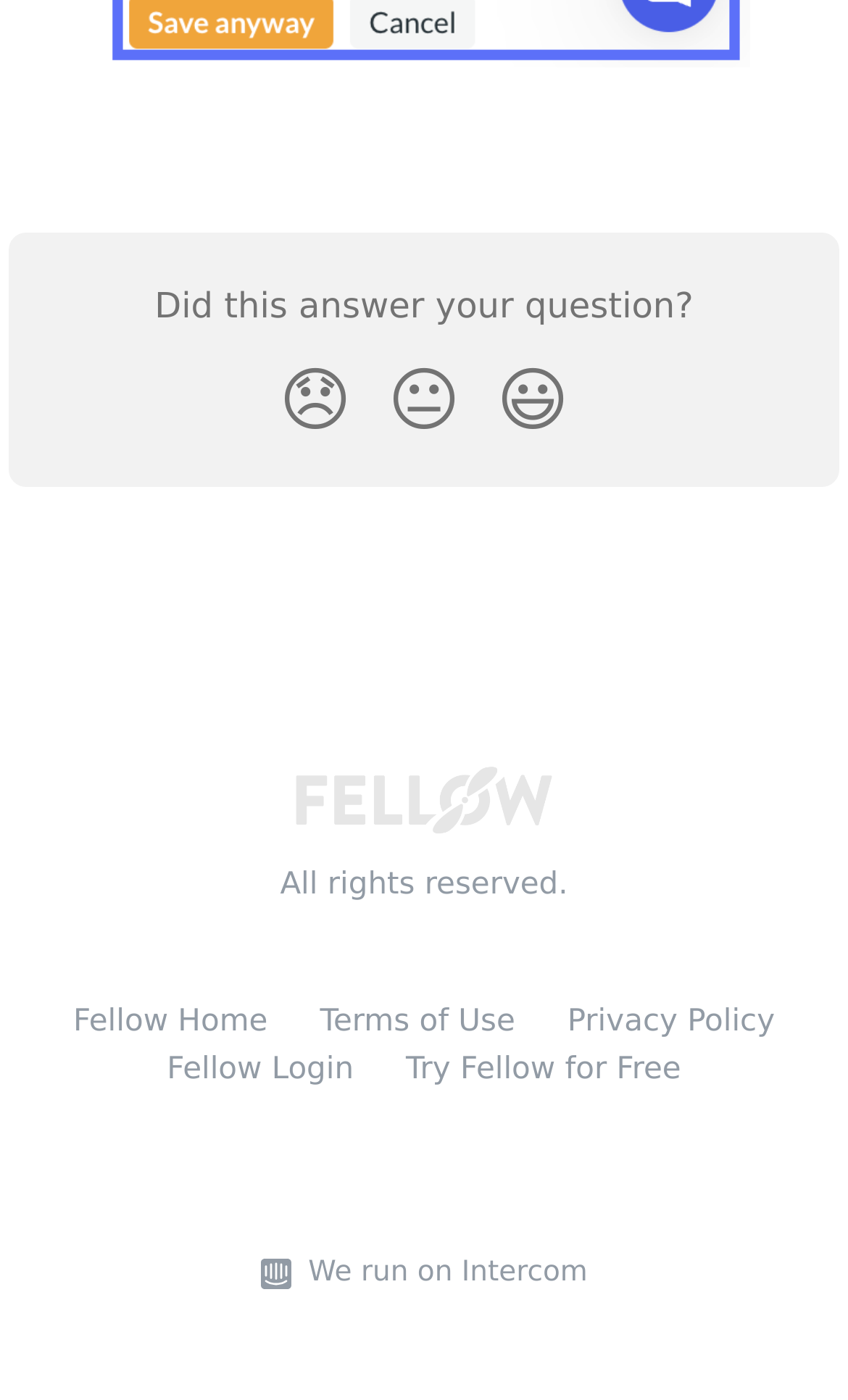Provide a brief response to the question below using a single word or phrase: 
What is the name of the image at the bottom right corner?

Intercom